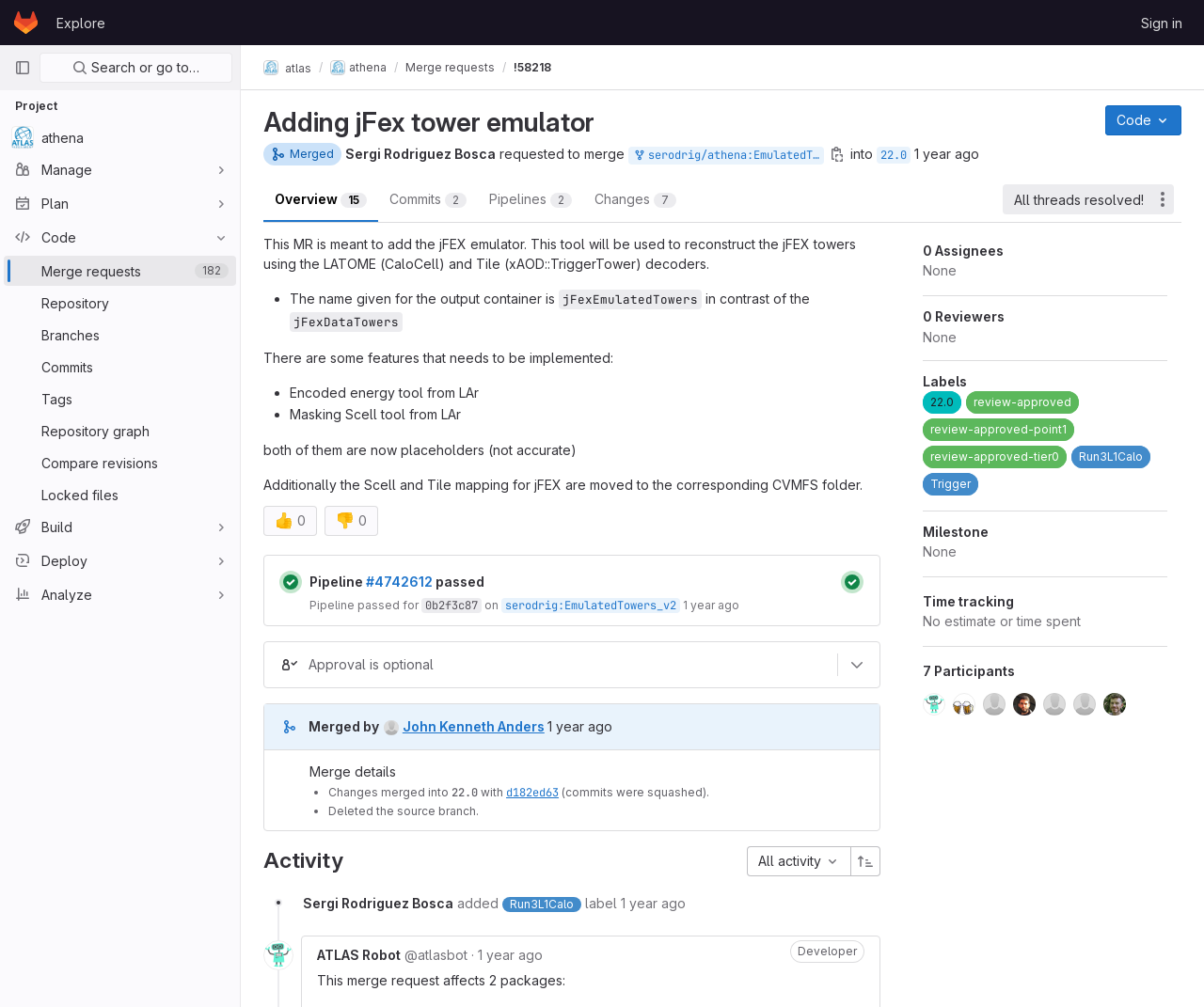Kindly provide the bounding box coordinates of the section you need to click on to fulfill the given instruction: "Search for something".

[0.033, 0.052, 0.193, 0.082]